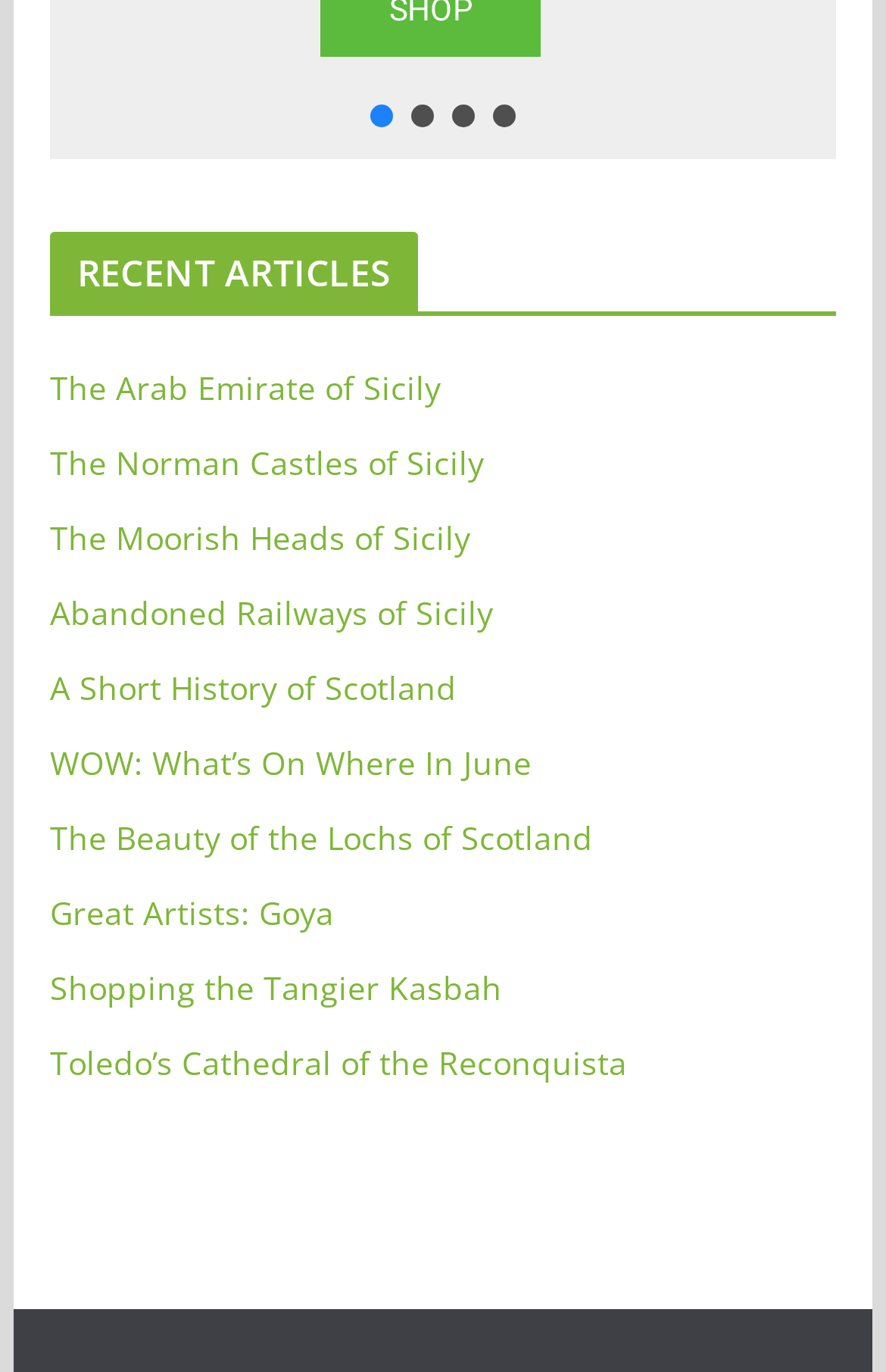Please find the bounding box for the UI component described as follows: "A Short History of Scotland".

[0.056, 0.485, 0.515, 0.517]